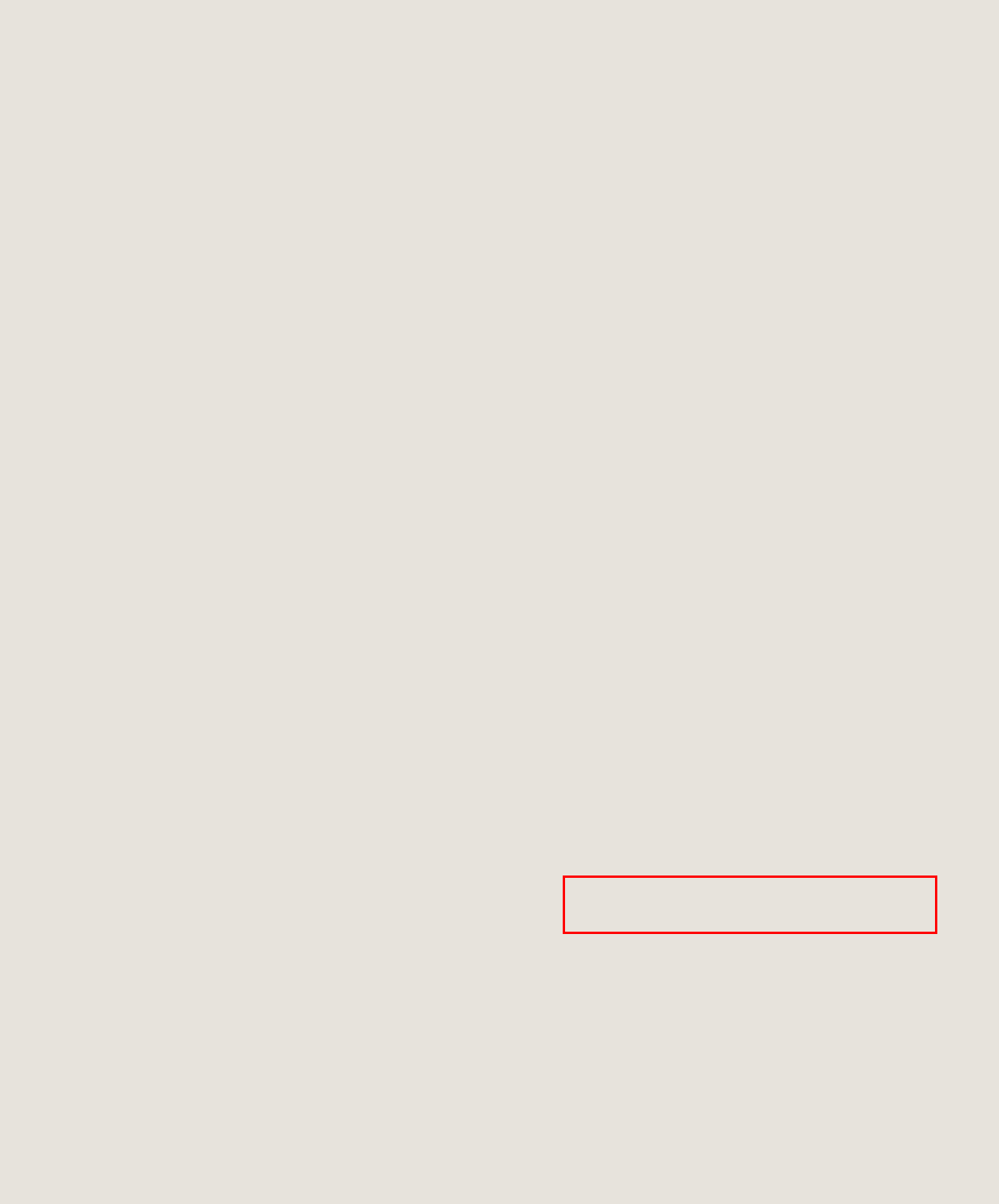Using the provided screenshot of a webpage, recognize and generate the text found within the red rectangle bounding box.

Oklahoma native Nathalie Standingcloud is an artist and actress whose works have been seen on skin and on screen across the country.